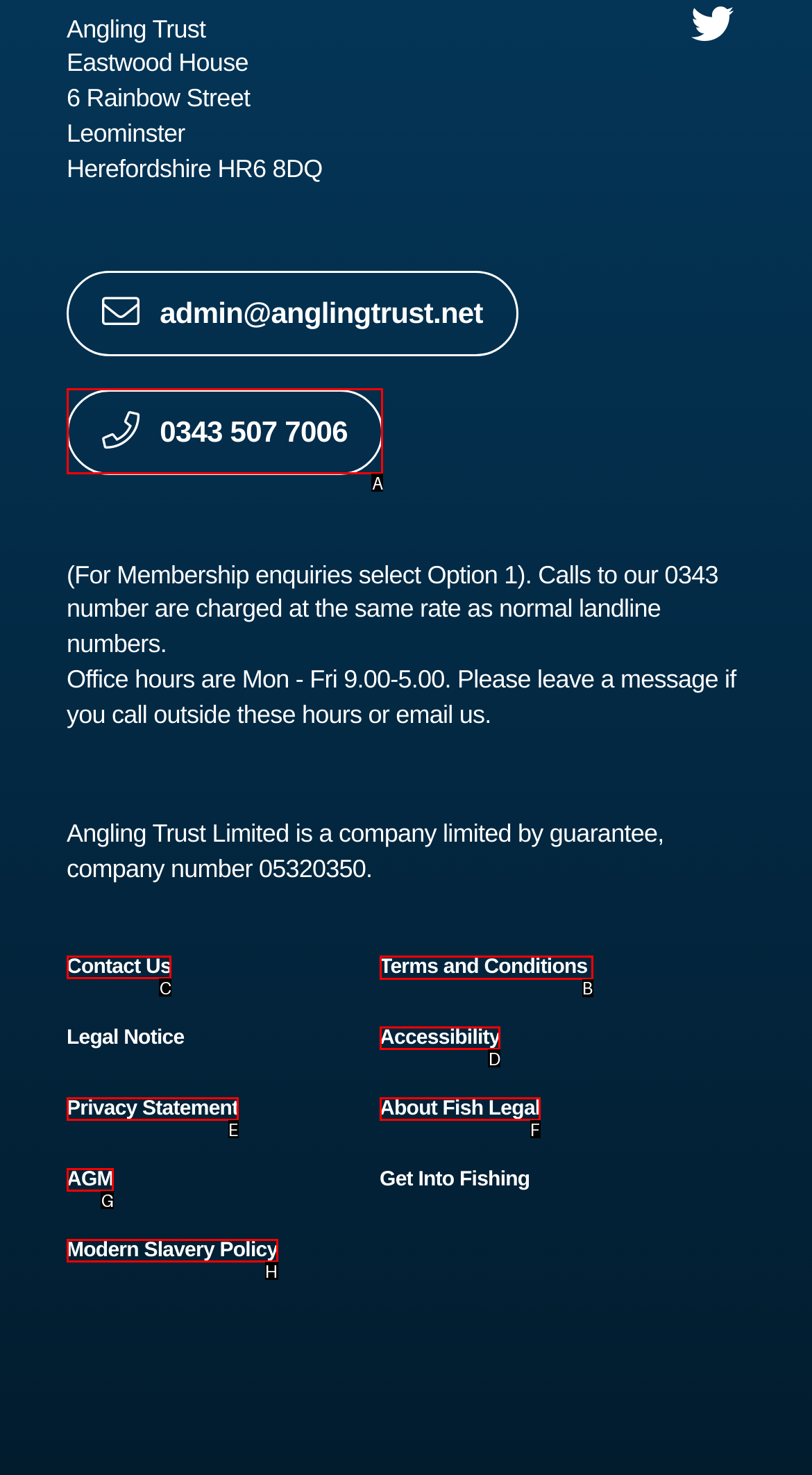Tell me which one HTML element I should click to complete the following task: view terms and conditions Answer with the option's letter from the given choices directly.

B